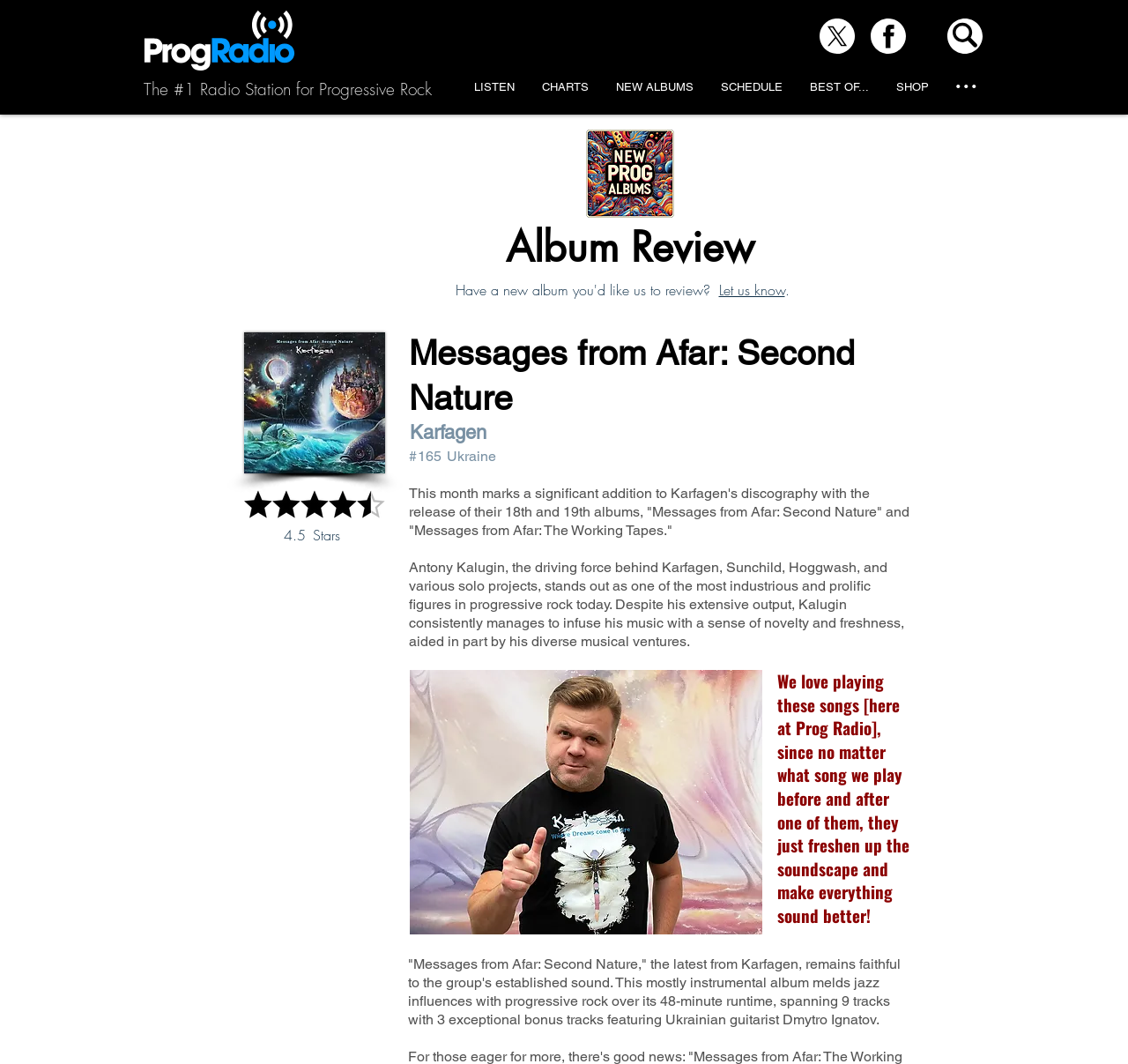What is the rating of the album?
Look at the image and respond to the question as thoroughly as possible.

I found the rating of the album by looking at the image 'YakRating-4.5.png' and the text 'Stars' next to it, which indicates a rating of 4.5 stars.